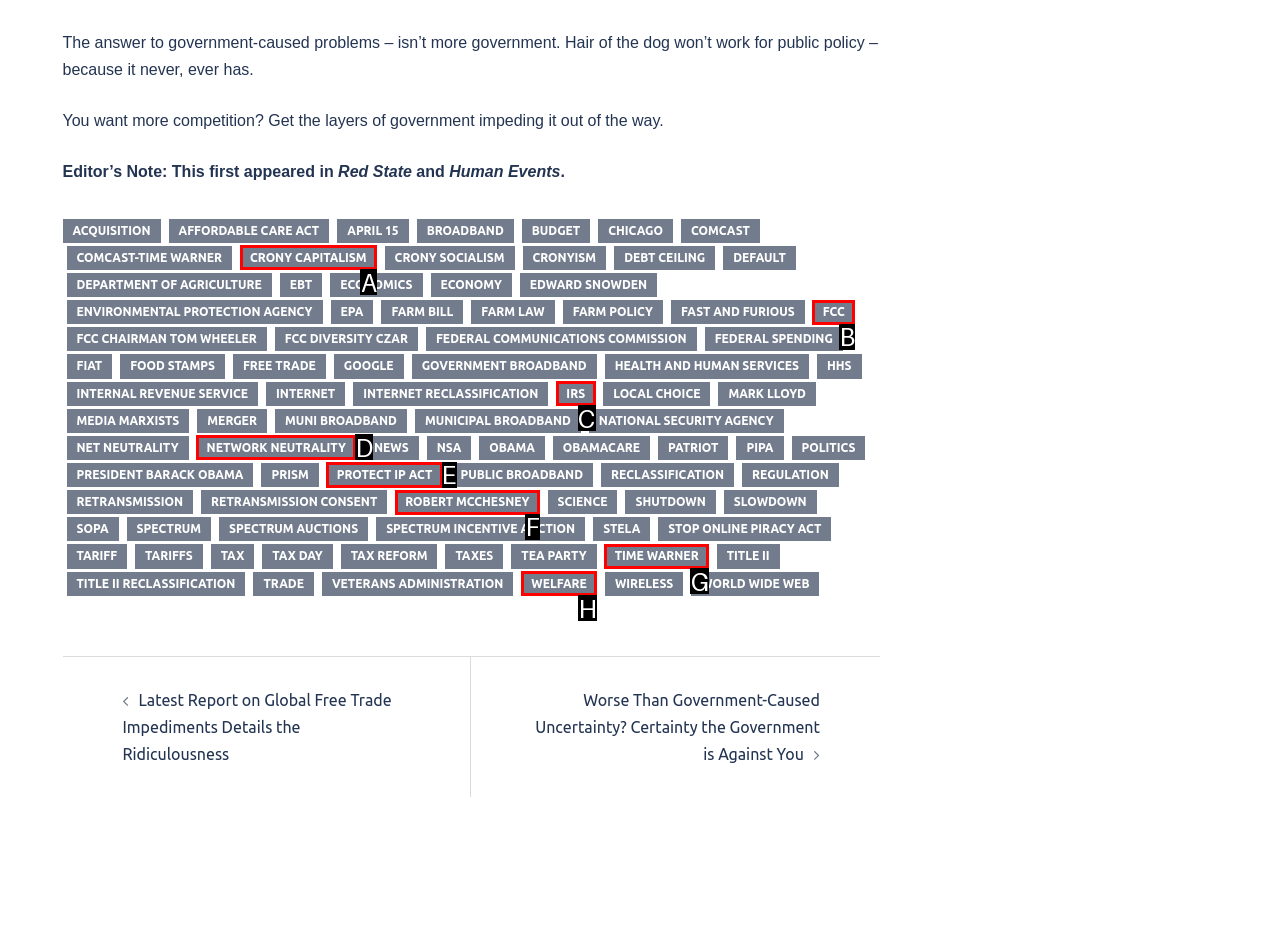Select the option that matches this description: parent_node: Email * aria-describedby="email-notes" name="email"
Answer by giving the letter of the chosen option.

None